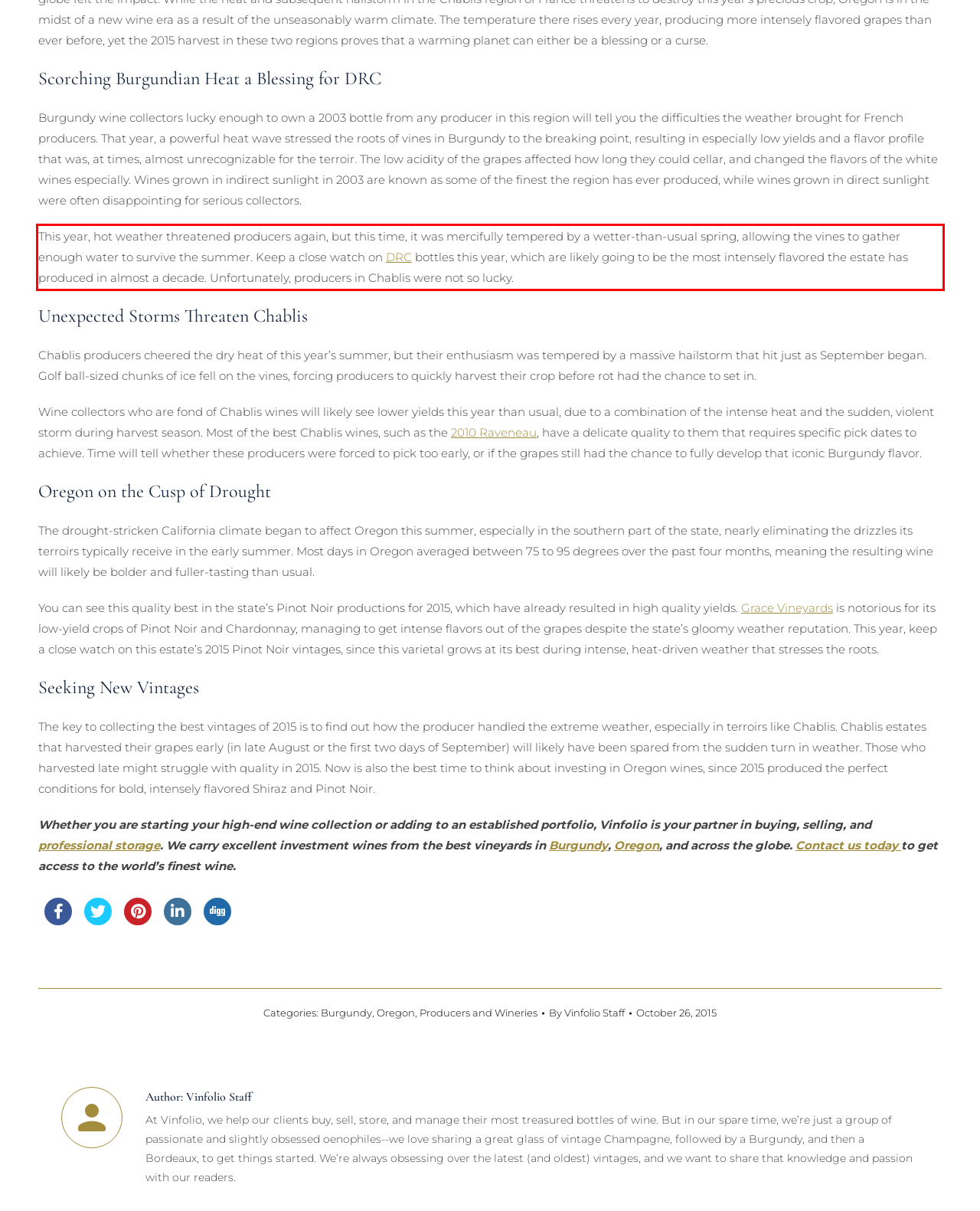Analyze the screenshot of the webpage that features a red bounding box and recognize the text content enclosed within this red bounding box.

This year, hot weather threatened producers again, but this time, it was mercifully tempered by a wetter-than-usual spring, allowing the vines to gather enough water to survive the summer. Keep a close watch on DRC bottles this year, which are likely going to be the most intensely flavored the estate has produced in almost a decade. Unfortunately, producers in Chablis were not so lucky.